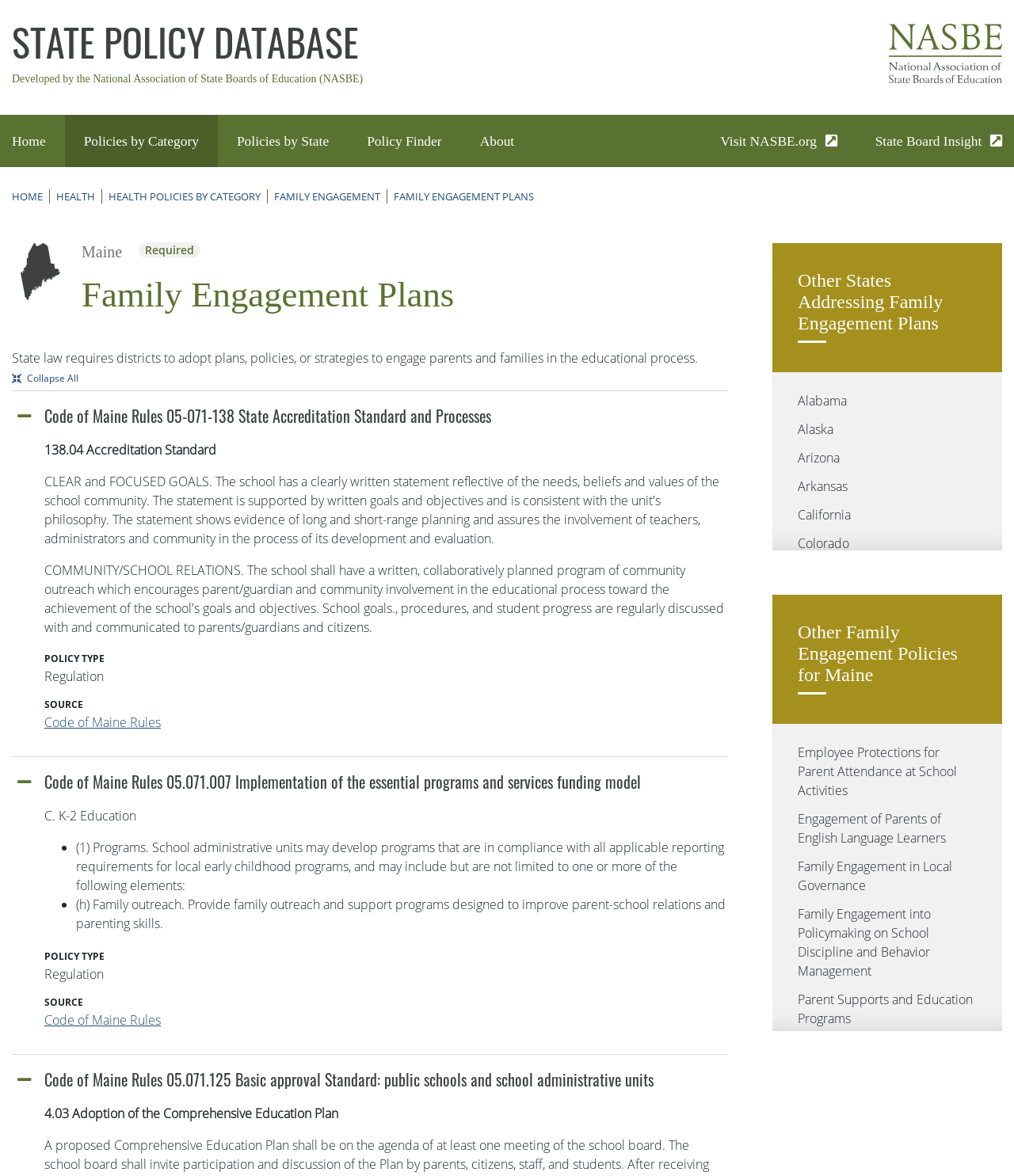Could you highlight the region that needs to be clicked to execute the instruction: "Visit the 'State Board Insight' page"?

[0.863, 0.111, 0.988, 0.129]